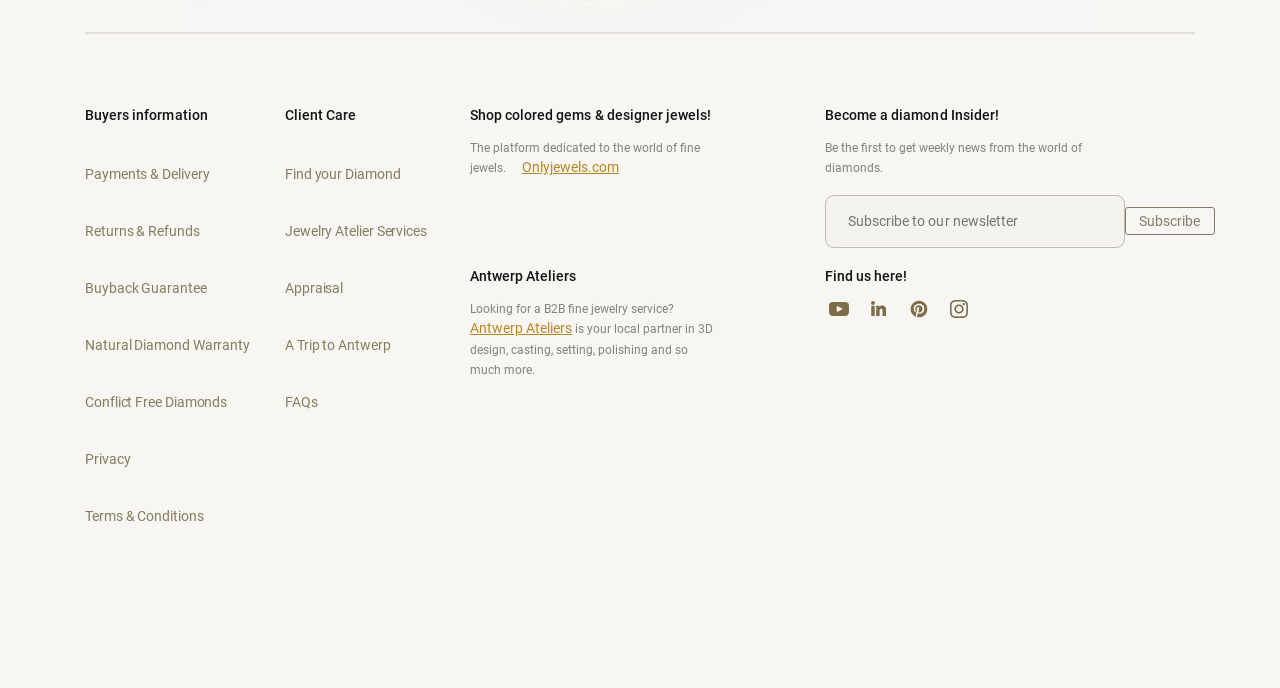What is the 'Buyback Guarantee' related to?
Please craft a detailed and exhaustive response to the question.

The 'Buyback Guarantee' link is located among other links related to diamonds, such as 'Natural Diamond Warranty' and 'Conflict Free Diamonds', suggesting that it is a guarantee related to the purchase of diamonds.